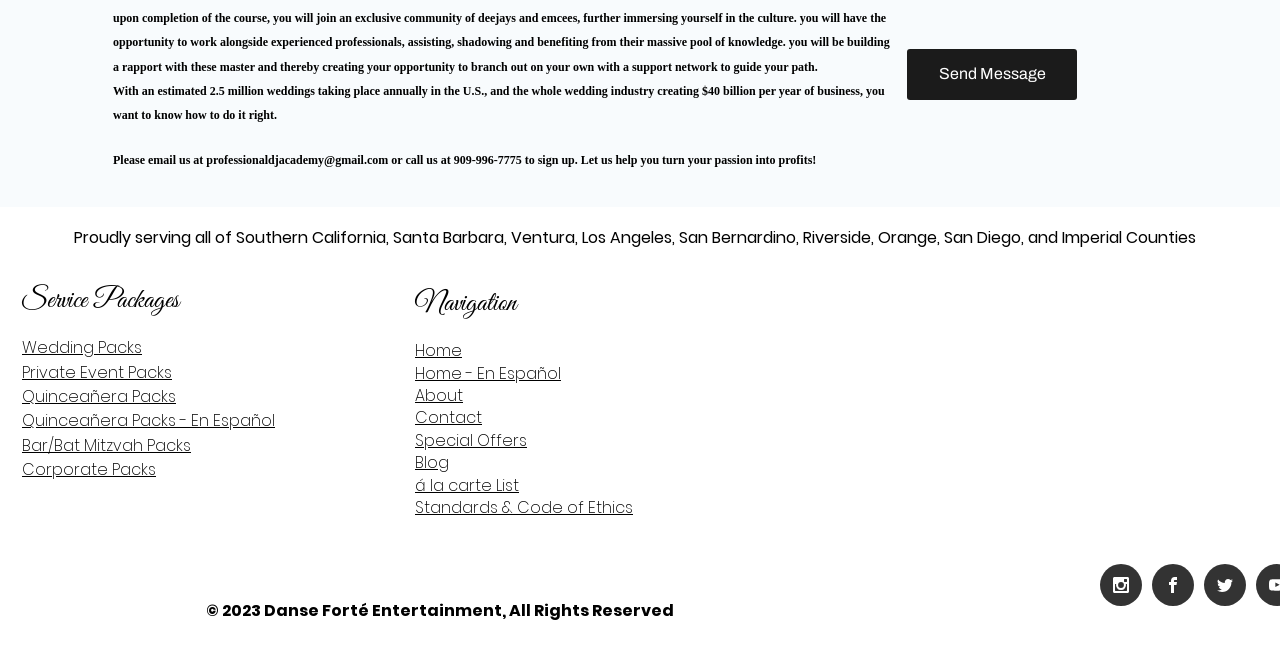Calculate the bounding box coordinates of the UI element given the description: "Bar/Bat Mitzvah Packs".

[0.017, 0.661, 0.149, 0.696]